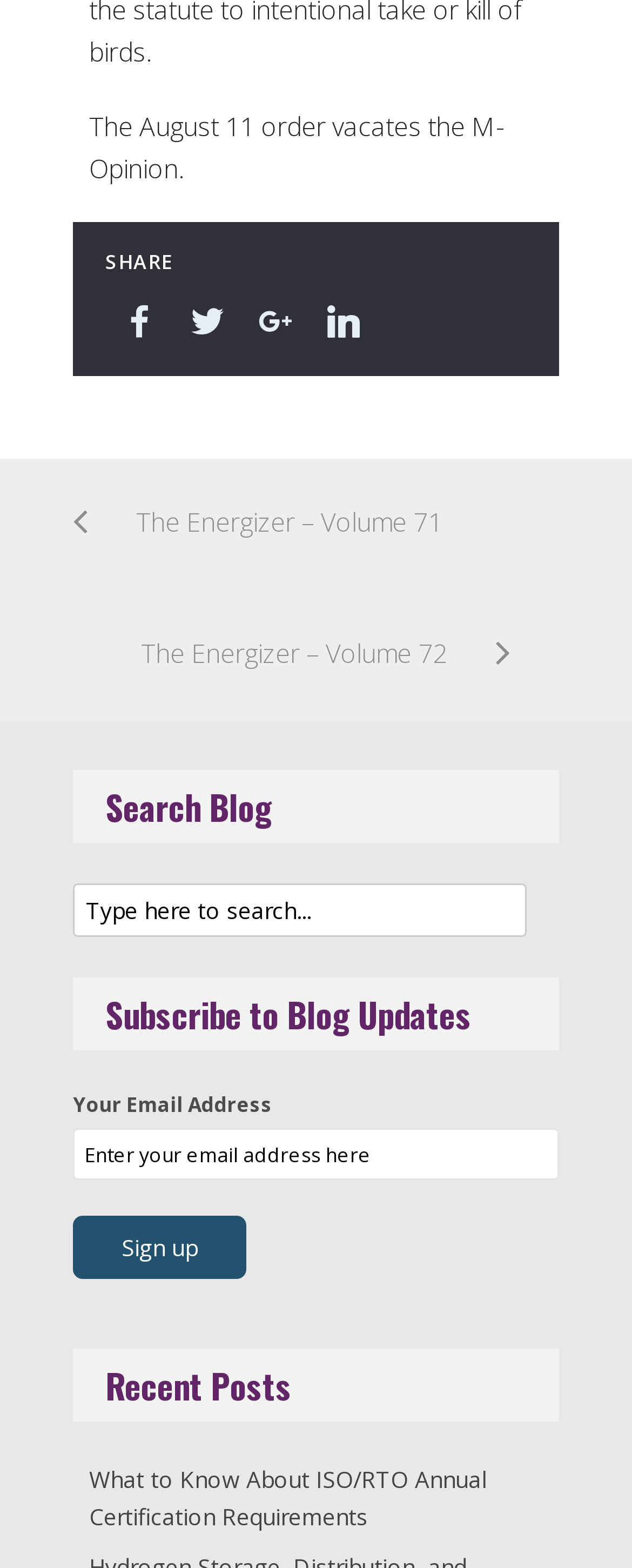How many recent posts are displayed?
Using the visual information from the image, give a one-word or short-phrase answer.

1